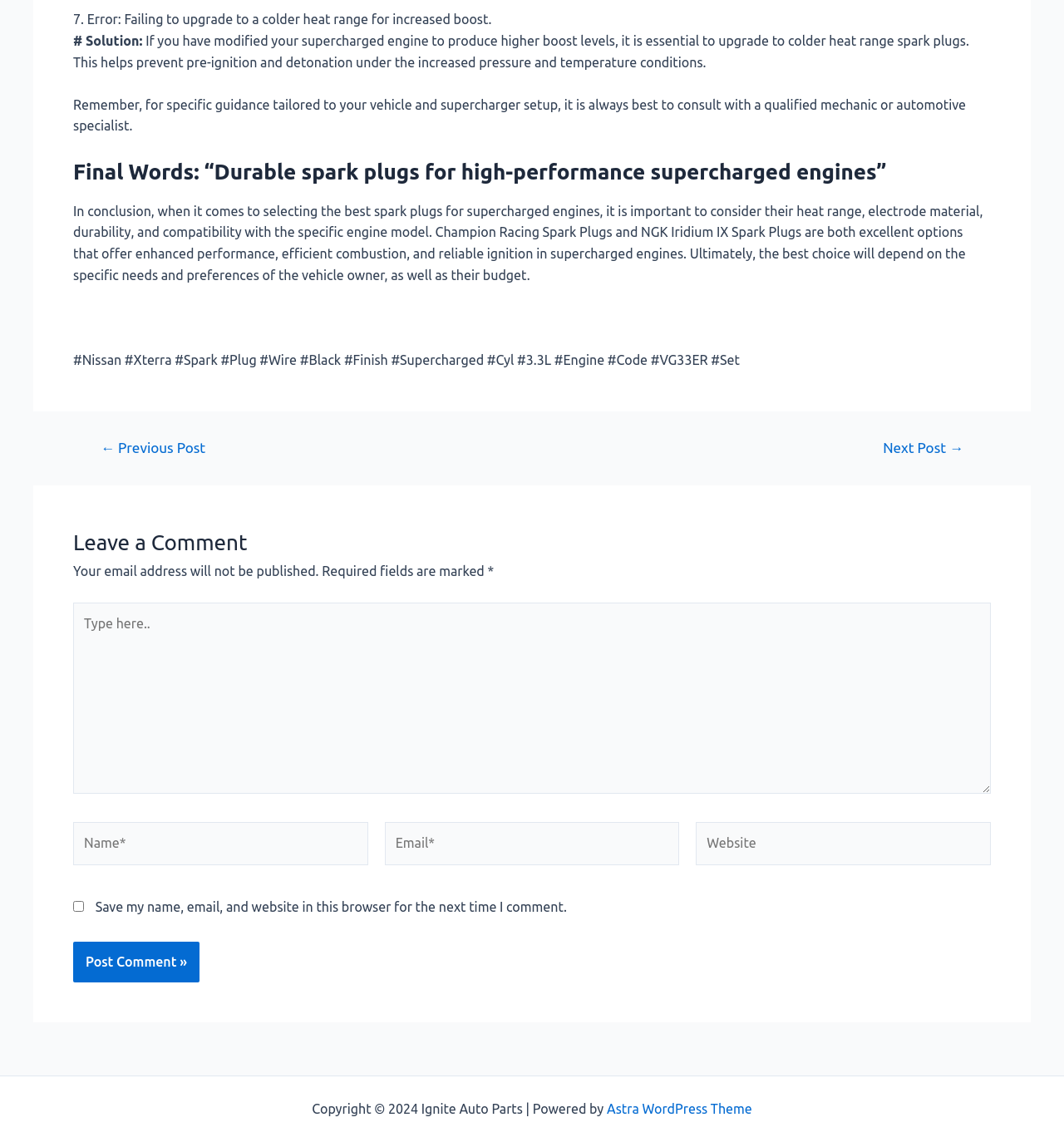Please mark the bounding box coordinates of the area that should be clicked to carry out the instruction: "Click the 'Next Post →' link".

[0.81, 0.385, 0.926, 0.398]